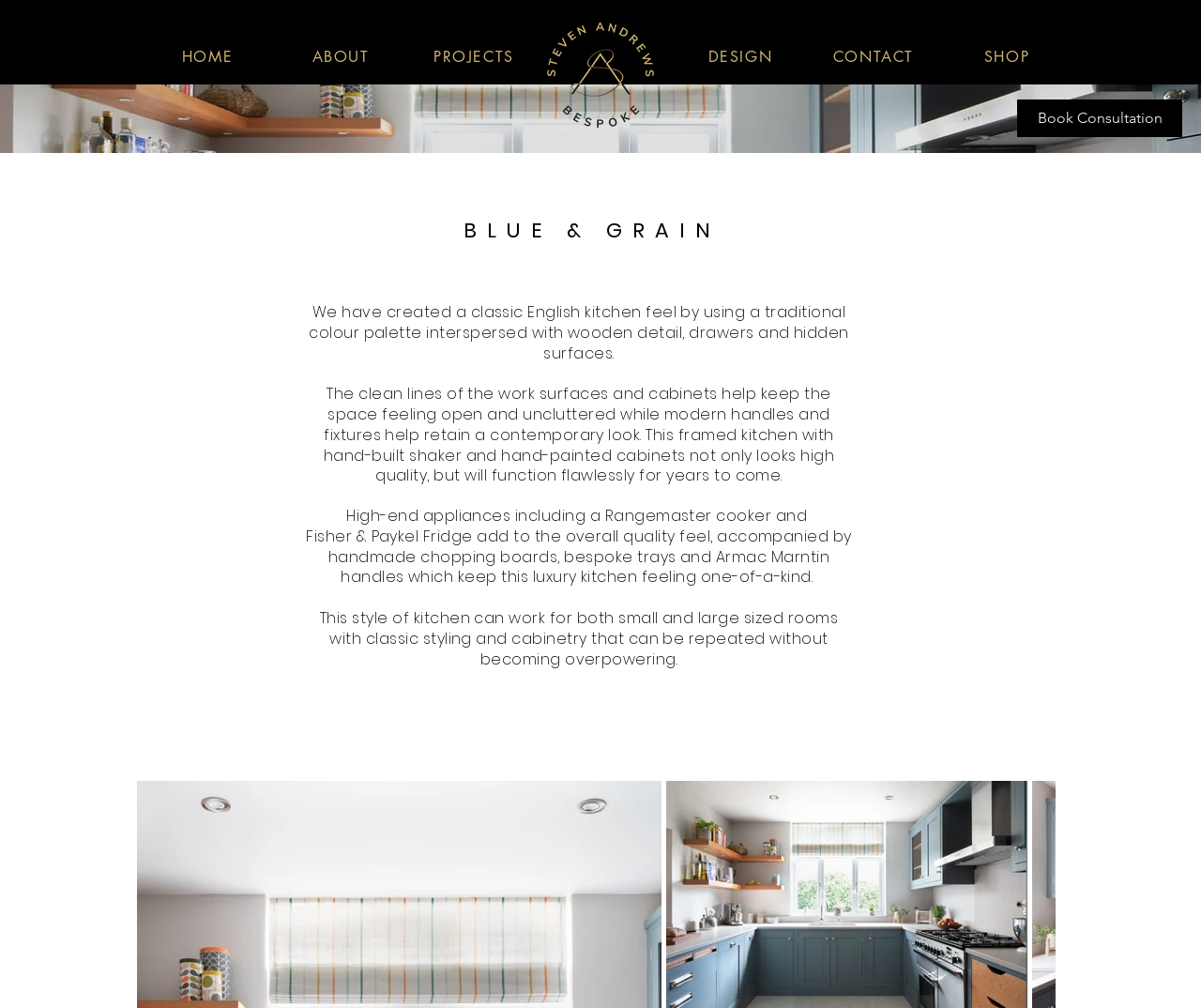Using the element description provided, determine the bounding box coordinates in the format (top-left x, top-left y, bottom-right x, bottom-right y). Ensure that all values are floating point numbers between 0 and 1. Element description: CONTACT

[0.672, 0.037, 0.783, 0.074]